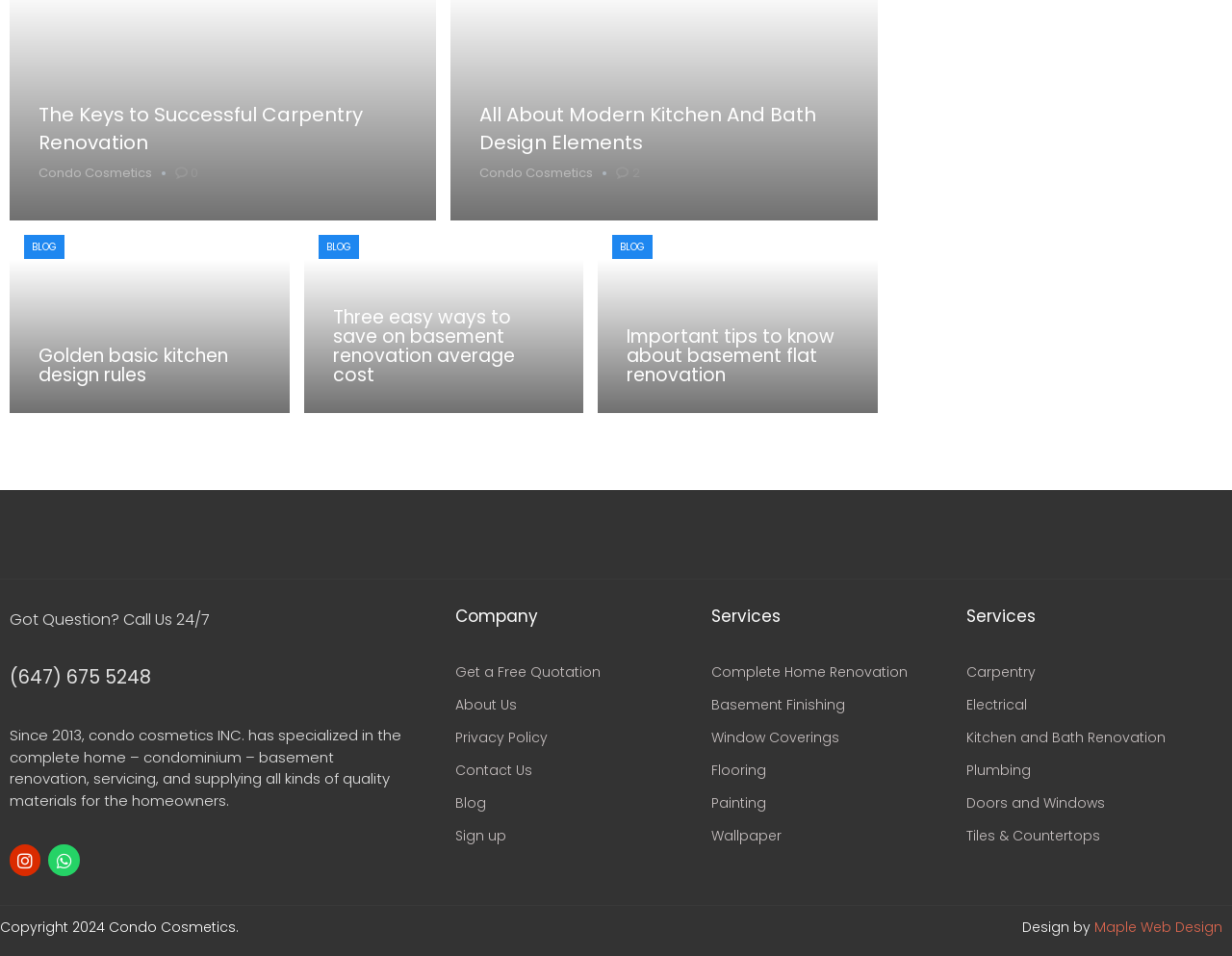Indicate the bounding box coordinates of the element that needs to be clicked to satisfy the following instruction: "Get a Free Quotation". The coordinates should be four float numbers between 0 and 1, i.e., [left, top, right, bottom].

[0.37, 0.686, 0.577, 0.72]